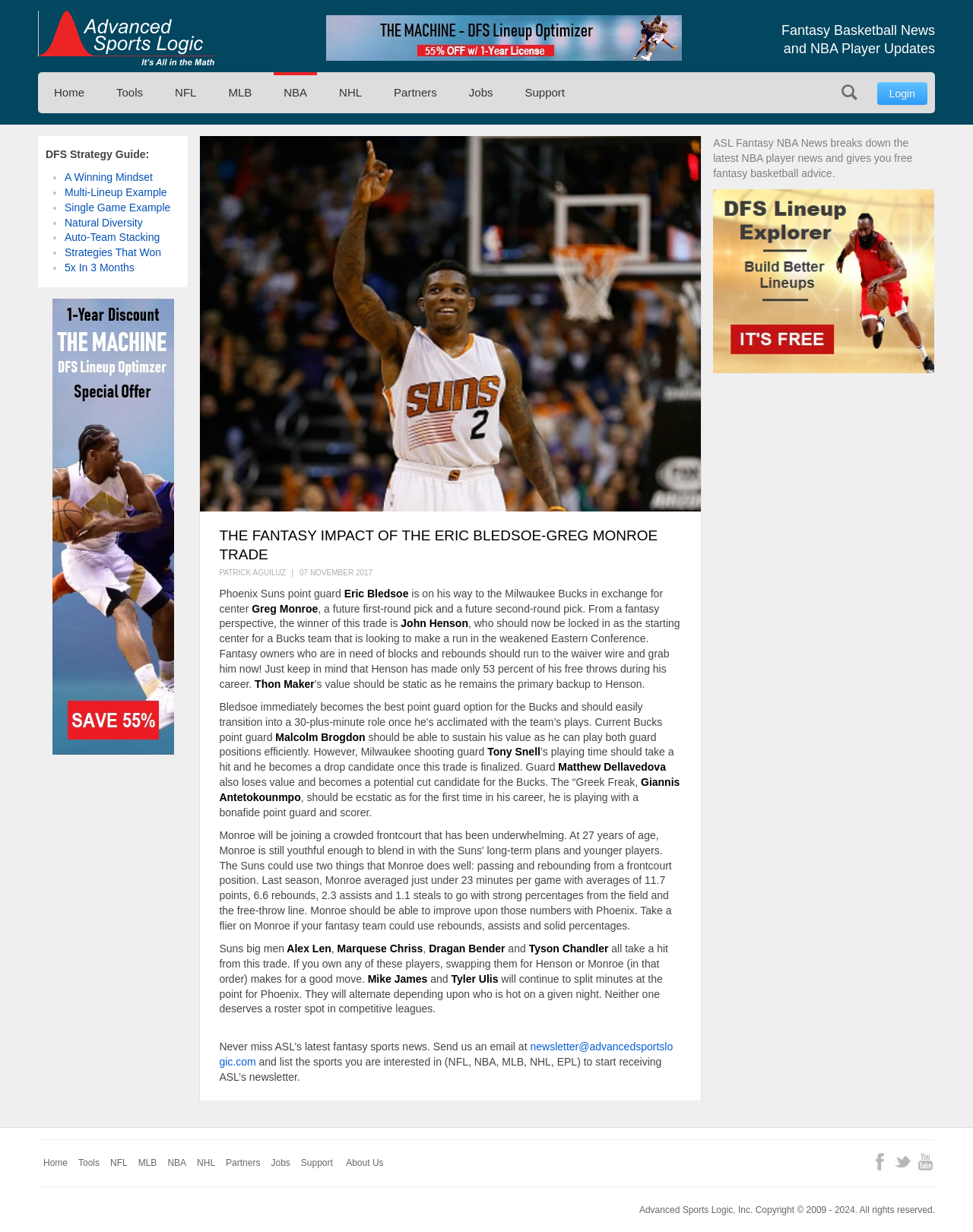Identify the bounding box coordinates for the element that needs to be clicked to fulfill this instruction: "Search for something". Provide the coordinates in the format of four float numbers between 0 and 1: [left, top, right, bottom].

[0.852, 0.059, 0.894, 0.091]